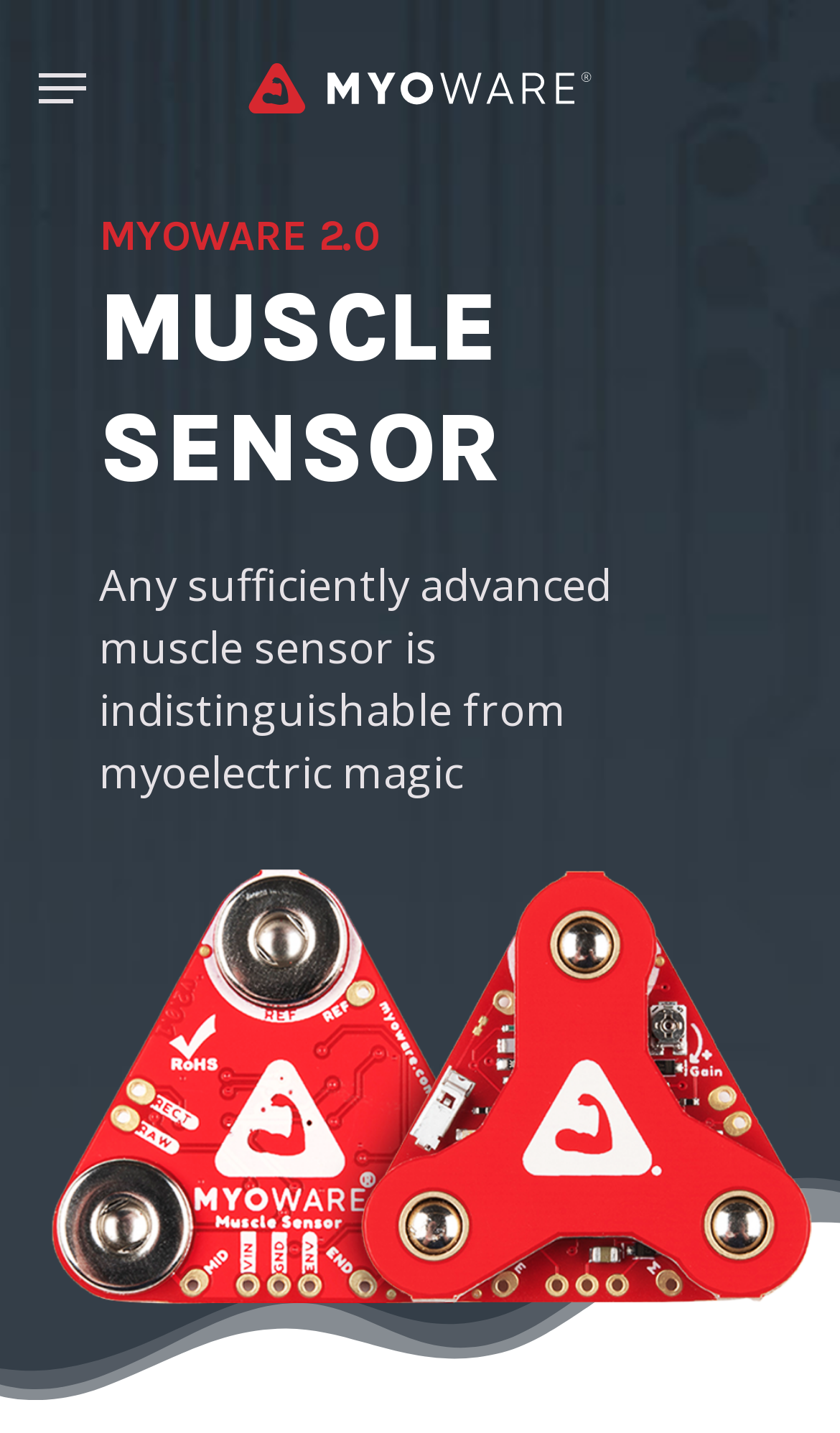Offer a meticulous description of the webpage's structure and content.

The webpage is about the MYOWARE 2.0 Muscle Sensor, a product designed for muscle sensing. At the top, there is a logo of MYOWARE by Advancer Technologies, which is an image repeated three times. Below the logo, there is a navigation menu on the left side. 

The main content of the page is divided into two sections. The first section is an introduction to the MYOWARE 2.0 Muscle Sensor, with a heading that reads "MYOWARE 2.0" and a subheading "MUSCLE SENSOR". Below the headings, there is a quote about muscle sensors being indistinguishable from magic. 

On the right side of the introduction section, there is a large image that showcases the product's features, including its snap connector system. 

The second section of the page describes the product's features in detail. There are four subsections, each with a heading and a description. The subsections are about shield stud connectors, electrode pad connectors, adjustable gain, and output options. Each subsection has a brief heading and a longer descriptive text that explains the feature. There are also links scattered throughout this section, but their purposes are not clear. 

Overall, the webpage is focused on showcasing the features and benefits of the MYOWARE 2.0 Muscle Sensor, with a mix of images, headings, and descriptive text.